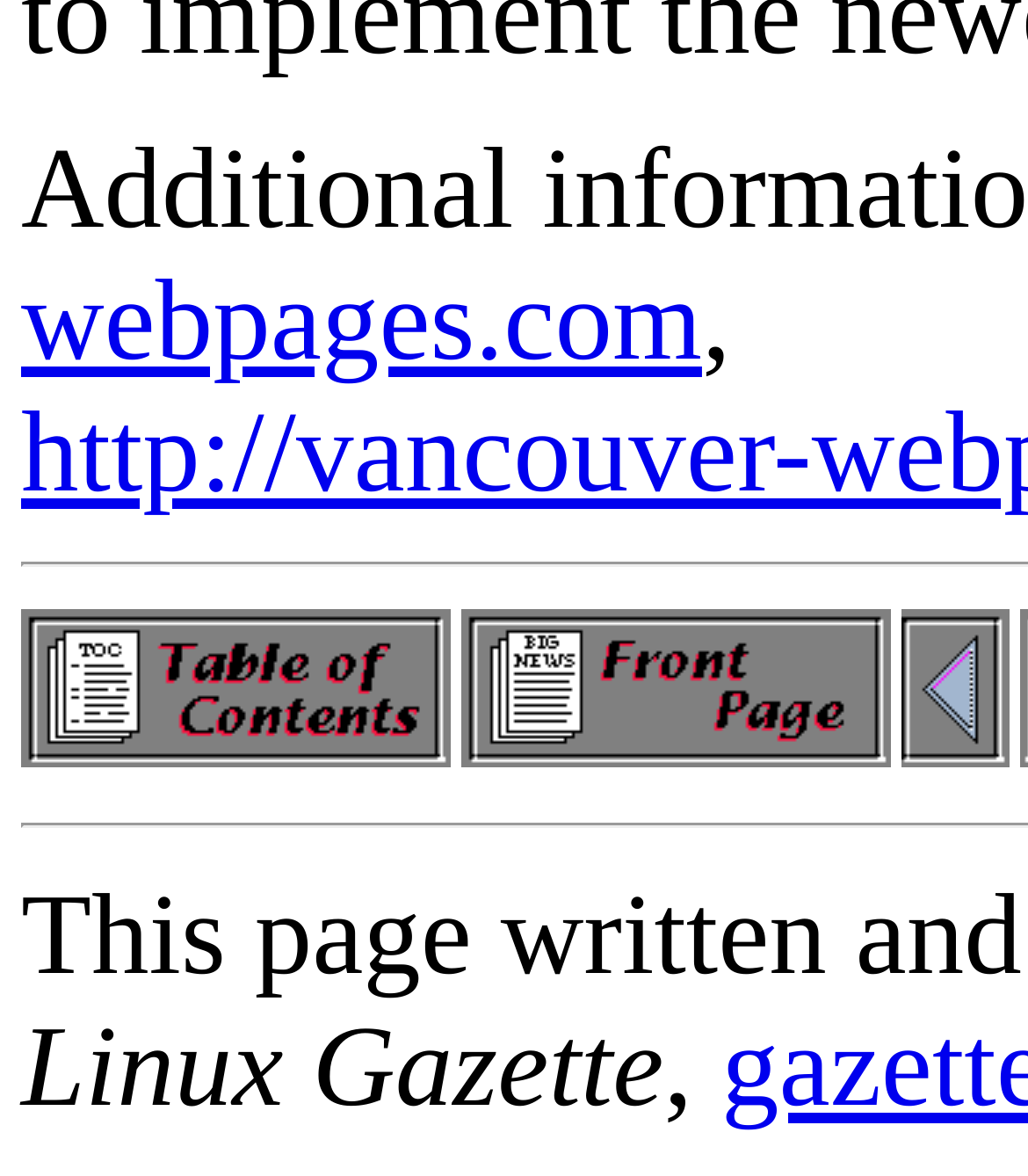Answer in one word or a short phrase: 
What is the direction indicated by the 'Back' link?

Previous page